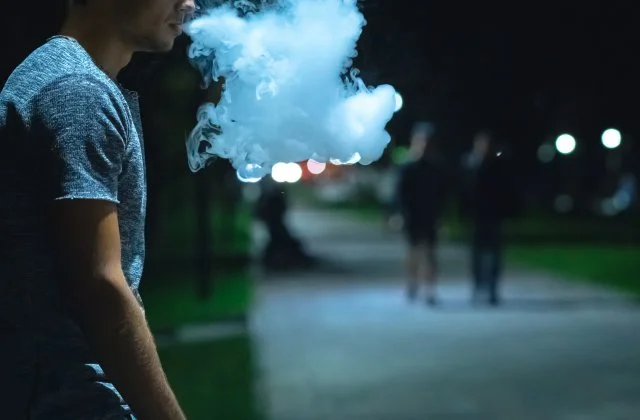What is the color of the man's shirt?
Answer the question with a single word or phrase, referring to the image.

Grey